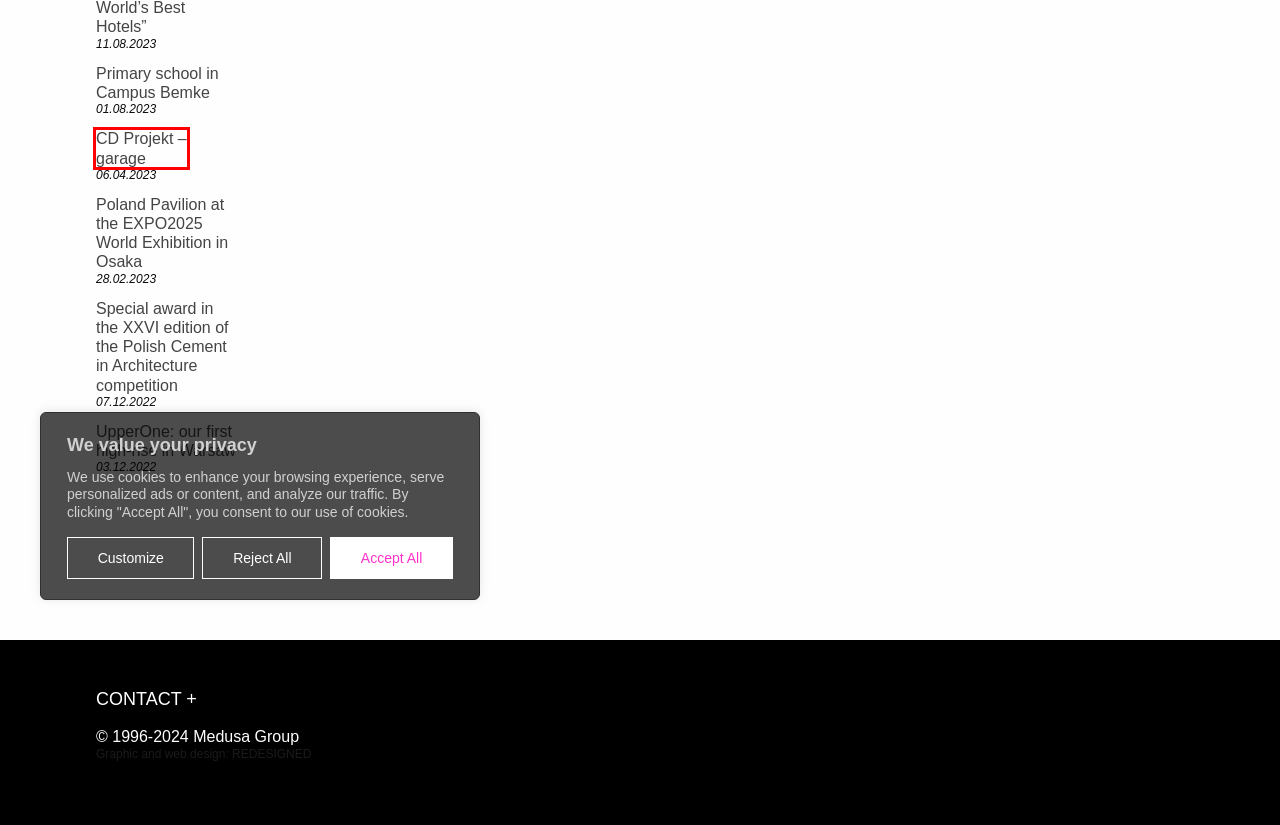Analyze the screenshot of a webpage featuring a red rectangle around an element. Pick the description that best fits the new webpage after interacting with the element inside the red bounding box. Here are the candidates:
A. Primary school in Campus Bemke - Medusa Group
B. REDESIGNED - Projektowanie stron i serwisów www oraz grafiki użytkowej
C. Poland Pavilion at the EXPO2025 World Exhibition in Osaka - Medusa Group
D. CD Projekt - garage - Medusa Group
E. Special award in the XXVI edition of the Polish Cement in Architecture competition - Medusa Group
F. Medusa Group
G. Wystawa ZA-MIESZKANIE 2012 została otwarta! - Medusa Group
H. UpperOne: our first high-rise in Warsaw - Medusa Group

D